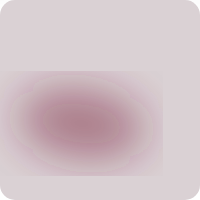Describe in detail everything you see in the image.

The image showcases the HP Pavilion x360, a versatile 2-in-1 laptop known for its impressive specifications and design. Highlighting its capabilities, the laptop features a 15.6-inch Full HD (1920 x 1080) IPS display with multitouch functionality, ensuring vibrant visuals and responsive interaction. Powered by the latest Intel Core i5-1235U processor, the device offers exceptional performance for multitasking and running demanding applications.

This model stands out with its 16GB of high-speed RAM and a substantial 512GB PCIe NVMe M.2 SSD, providing ample storage and facilitating smooth operation even with numerous browser tabs and applications active simultaneously. The energy-efficient design contributes to extended battery life, making it an excellent choice for users on the go.

Additionally, the HP Pavilion x360 boasts excellent connectivity options, including USB Type-C, USB Type-A, HDMI, and Wi-Fi 6, ensuring seamless integration with various peripherals and networks. Its sleek design and high-quality components make it particularly suitable for creative professionals, especially those using tools like the Cricut Maker.